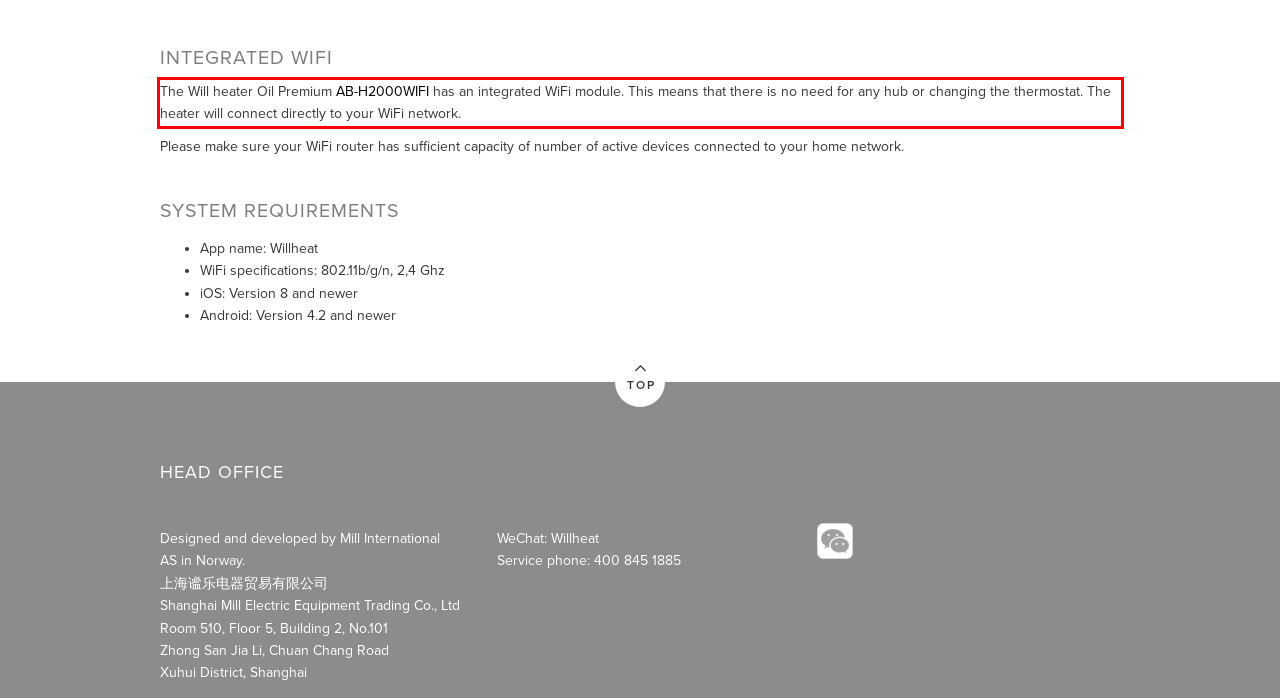Analyze the screenshot of the webpage and extract the text from the UI element that is inside the red bounding box.

The Will heater Oil Premium AB-H2000WIFI has an integrated WiFi module. This means that there is no need for any hub or changing the thermostat. The heater will connect directly to your WiFi network.